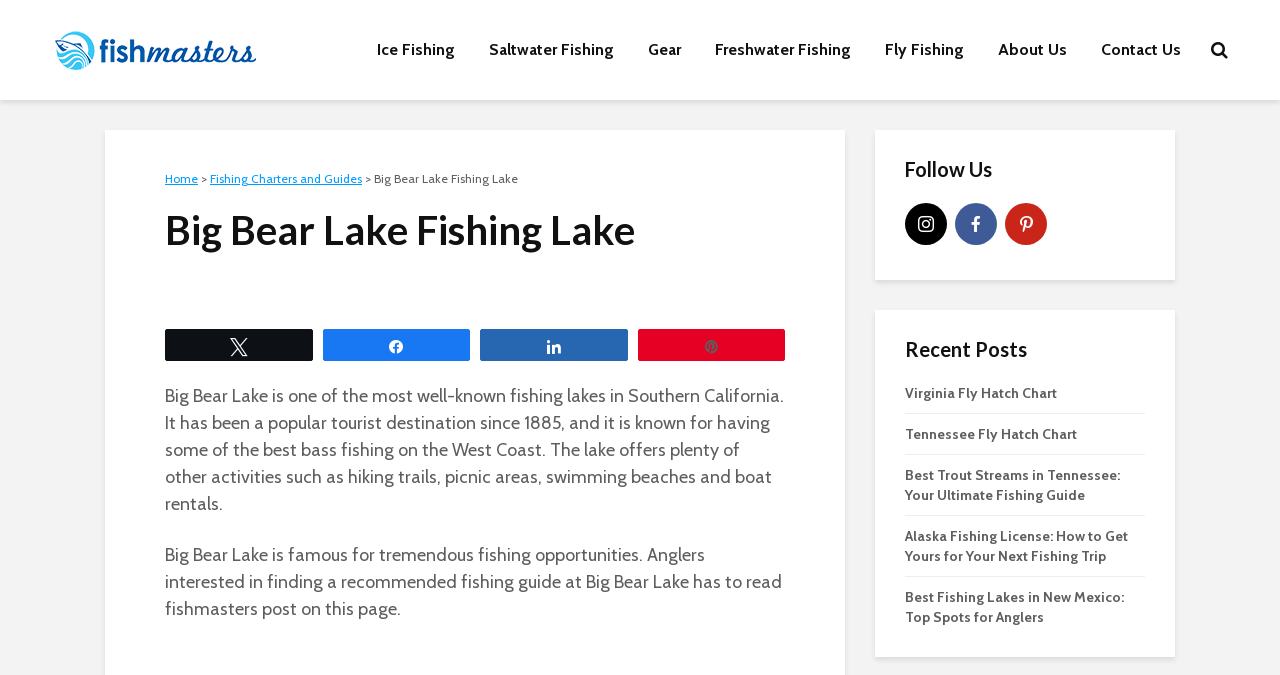Determine the bounding box coordinates of the region I should click to achieve the following instruction: "Visit Fishmasters.com". Ensure the bounding box coordinates are four float numbers between 0 and 1, i.e., [left, top, right, bottom].

[0.043, 0.054, 0.2, 0.087]